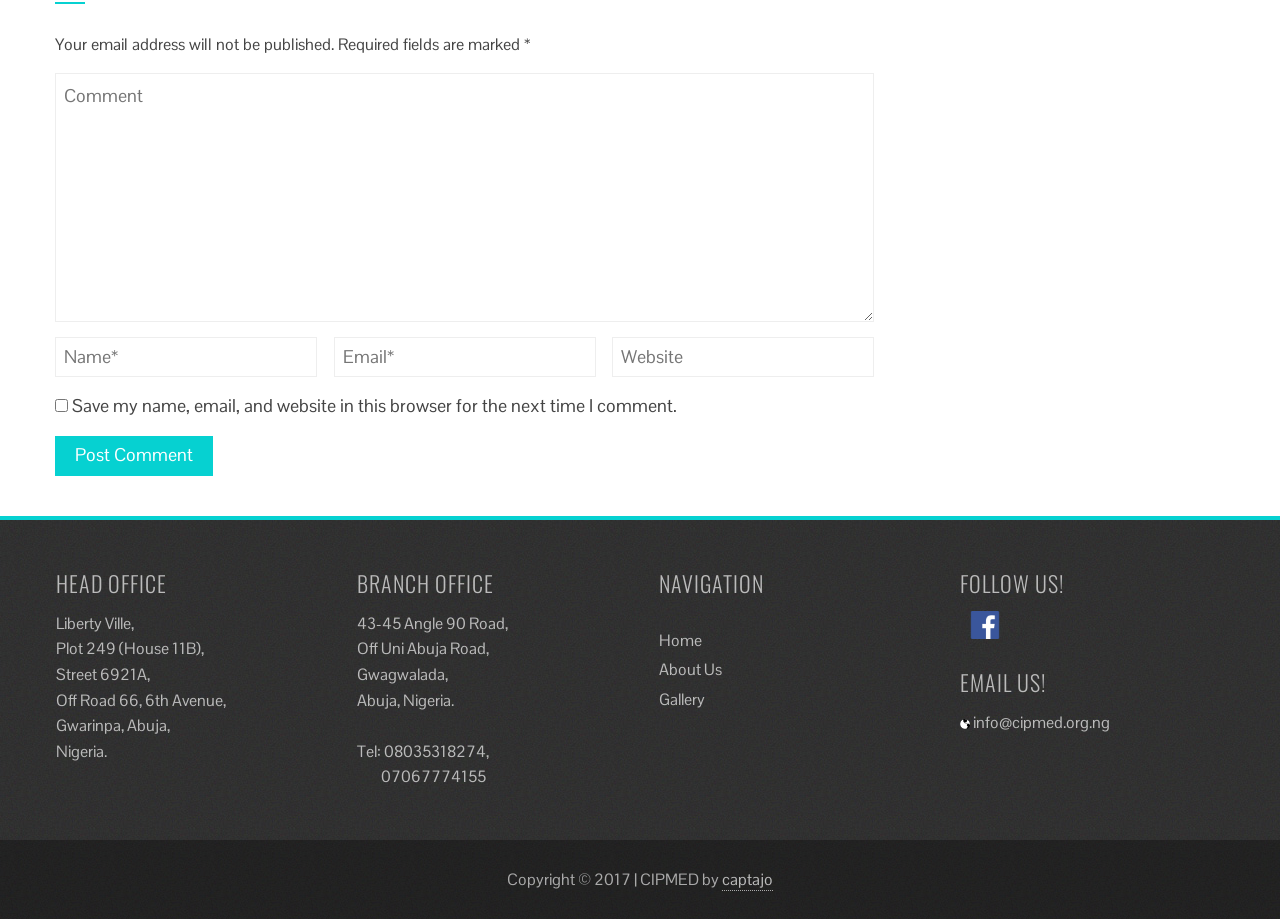Specify the bounding box coordinates of the area that needs to be clicked to achieve the following instruction: "Click the Post Comment button".

[0.043, 0.474, 0.166, 0.517]